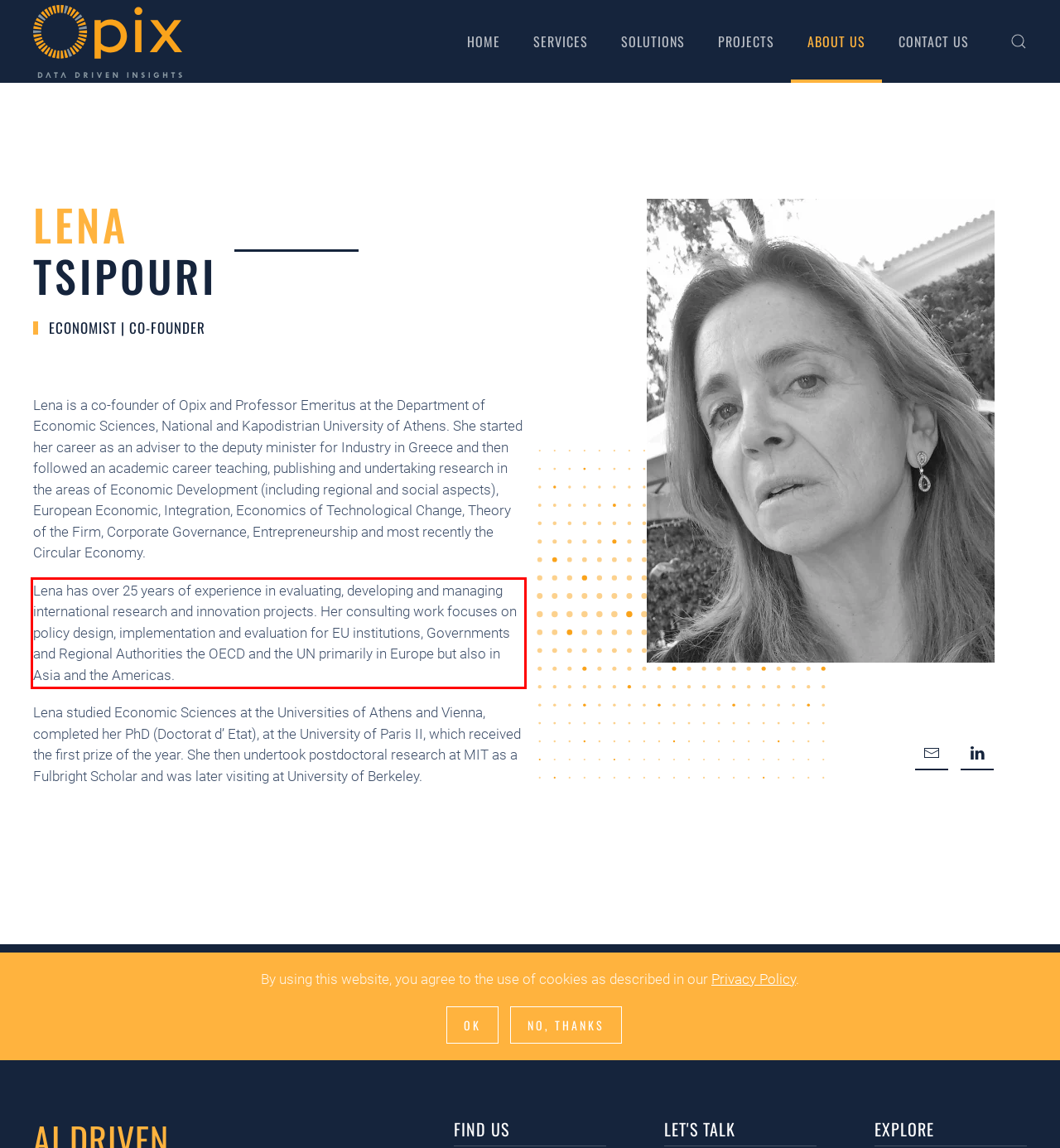There is a screenshot of a webpage with a red bounding box around a UI element. Please use OCR to extract the text within the red bounding box.

Lena has over 25 years of experience in evaluating, developing and managing international research and innovation projects. Her consulting work focuses on policy design, implementation and evaluation for EU institutions, Governments and Regional Authorities the OECD and the UN primarily in Europe but also in Asia and the Americas.